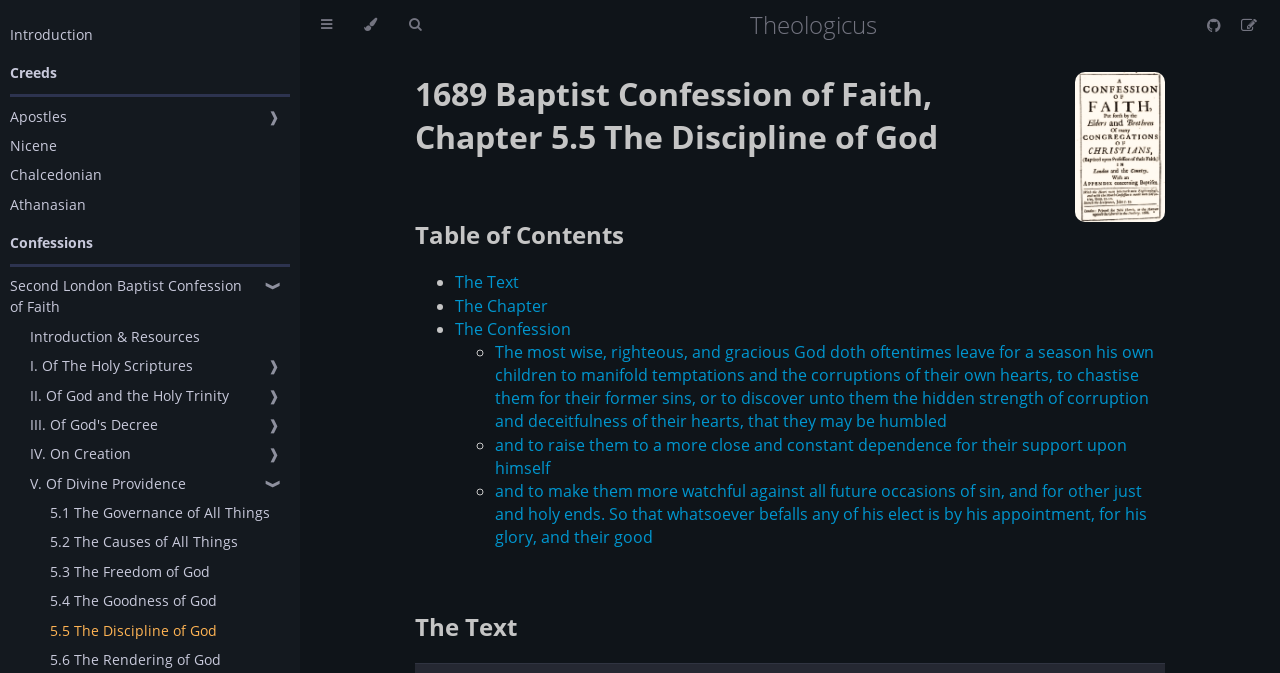Specify the bounding box coordinates of the area to click in order to follow the given instruction: "Read the 'The Text' section."

[0.324, 0.906, 0.91, 0.955]